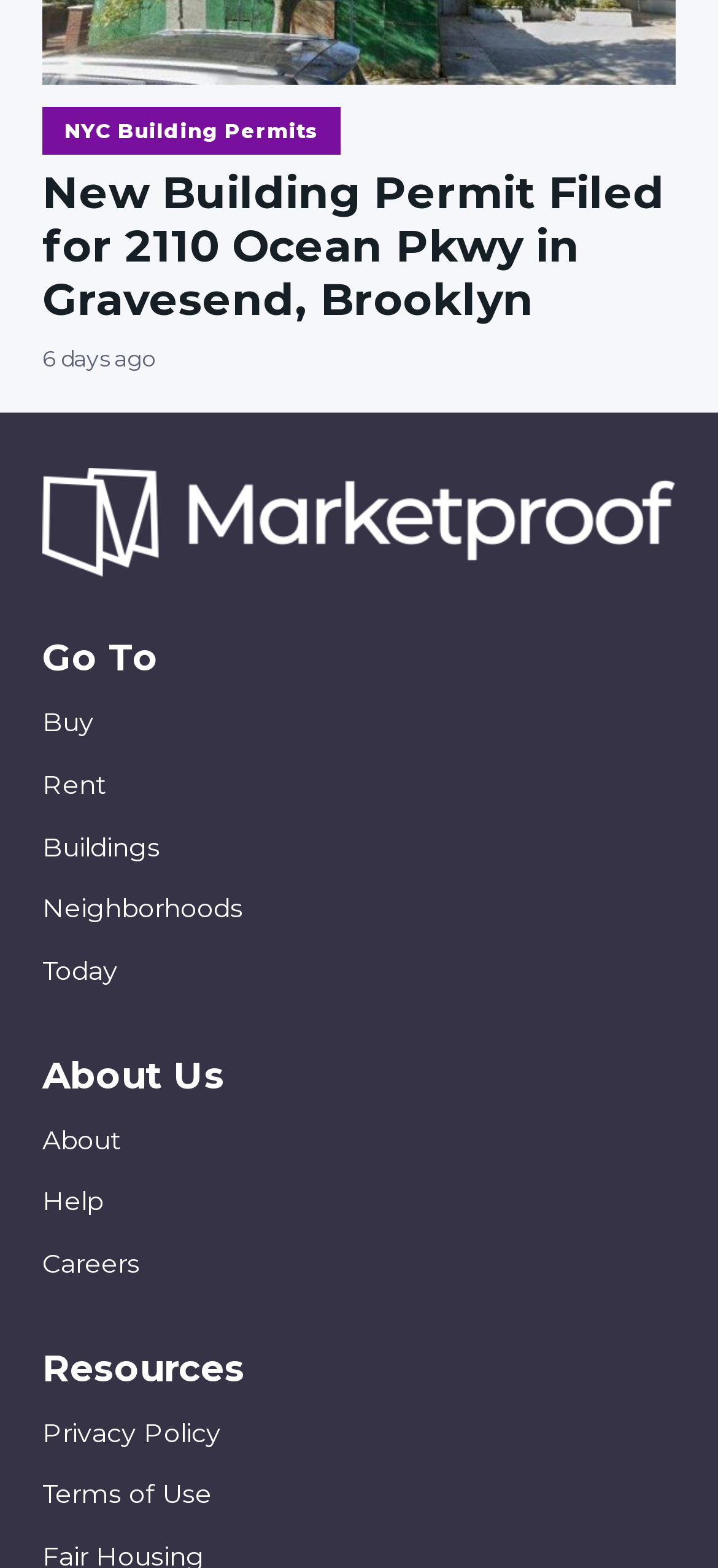Locate the bounding box coordinates of the clickable part needed for the task: "Get help".

[0.059, 0.756, 0.144, 0.777]